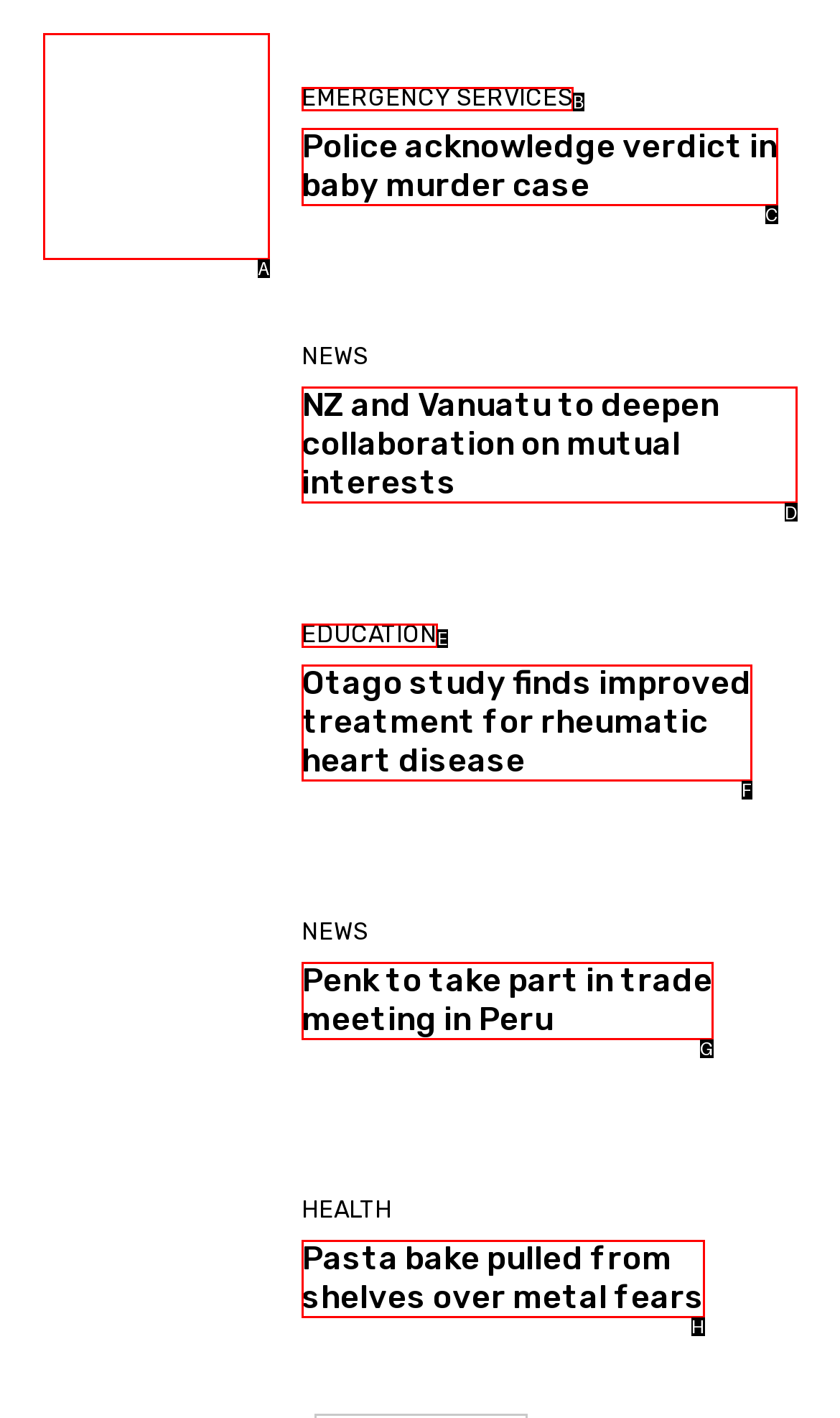Decide which HTML element to click to complete the task: View article about NZ and Vanuatu deepening collaboration on mutual interests Provide the letter of the appropriate option.

D